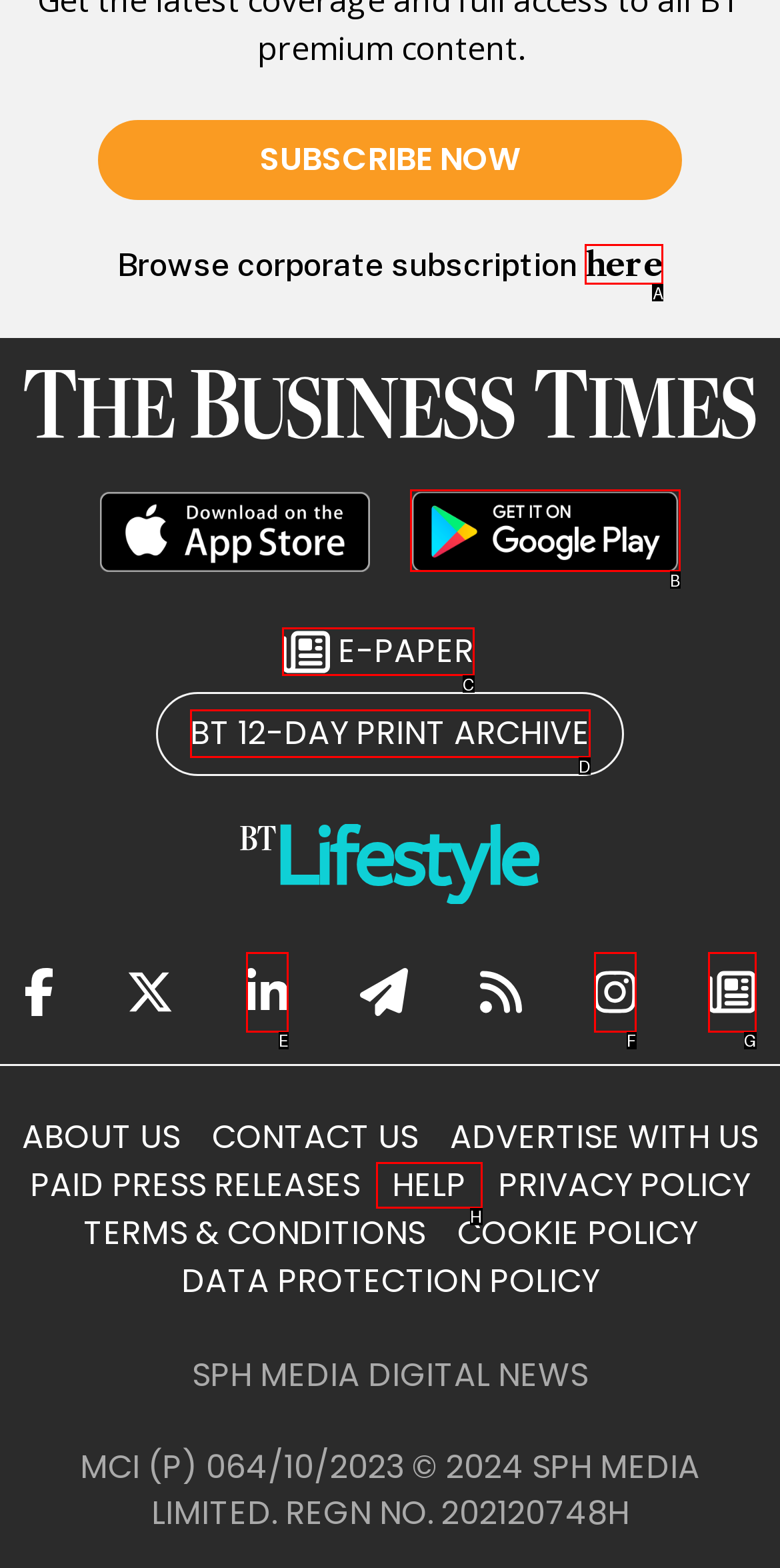Choose the option that matches the following description: here
Answer with the letter of the correct option.

A